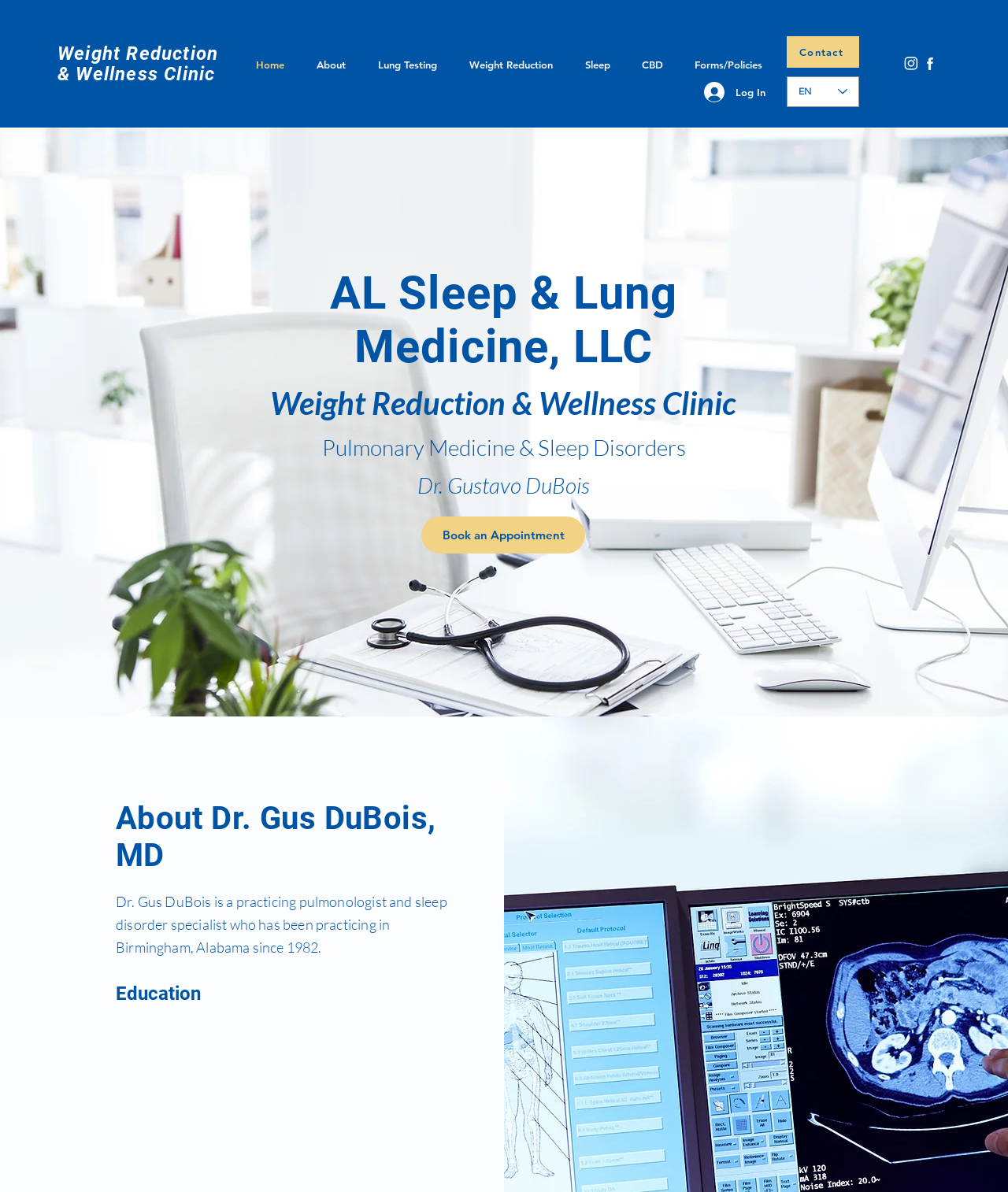Indicate the bounding box coordinates of the element that must be clicked to execute the instruction: "Log in to the website". The coordinates should be given as four float numbers between 0 and 1, i.e., [left, top, right, bottom].

[0.688, 0.065, 0.77, 0.09]